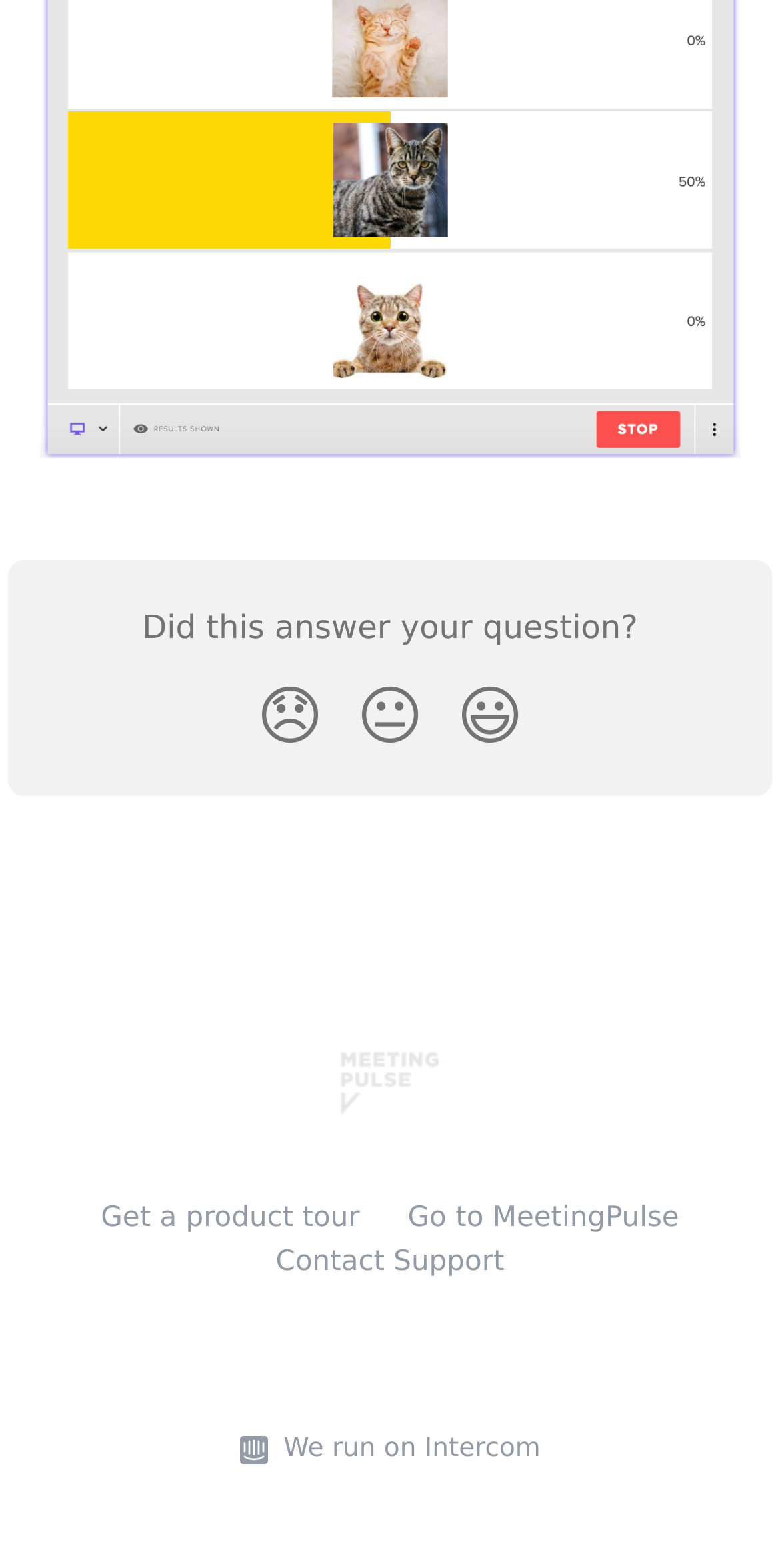What is the emoji for the Smiley Reaction button?
Relying on the image, give a concise answer in one word or a brief phrase.

😃